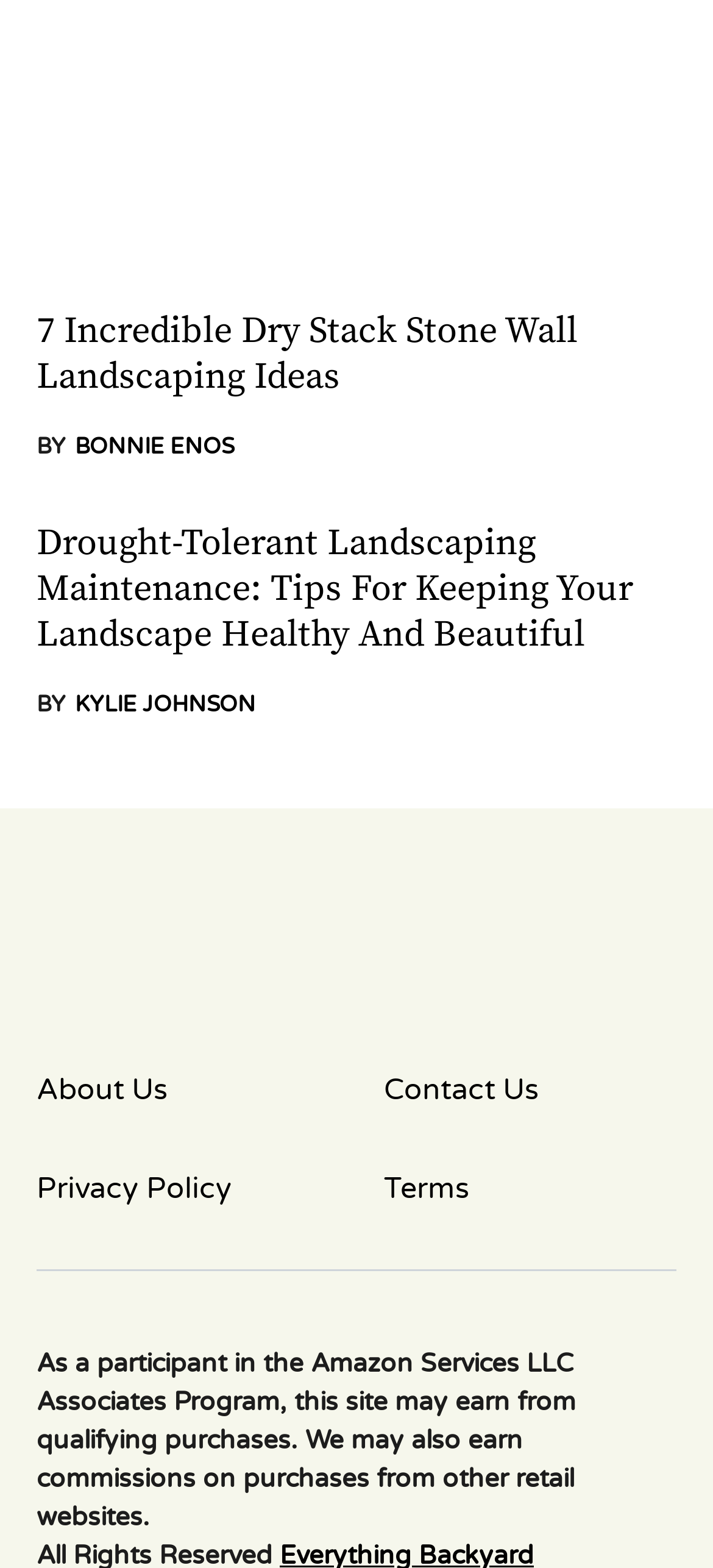How many article headings are on this webpage?
Using the image as a reference, answer with just one word or a short phrase.

2